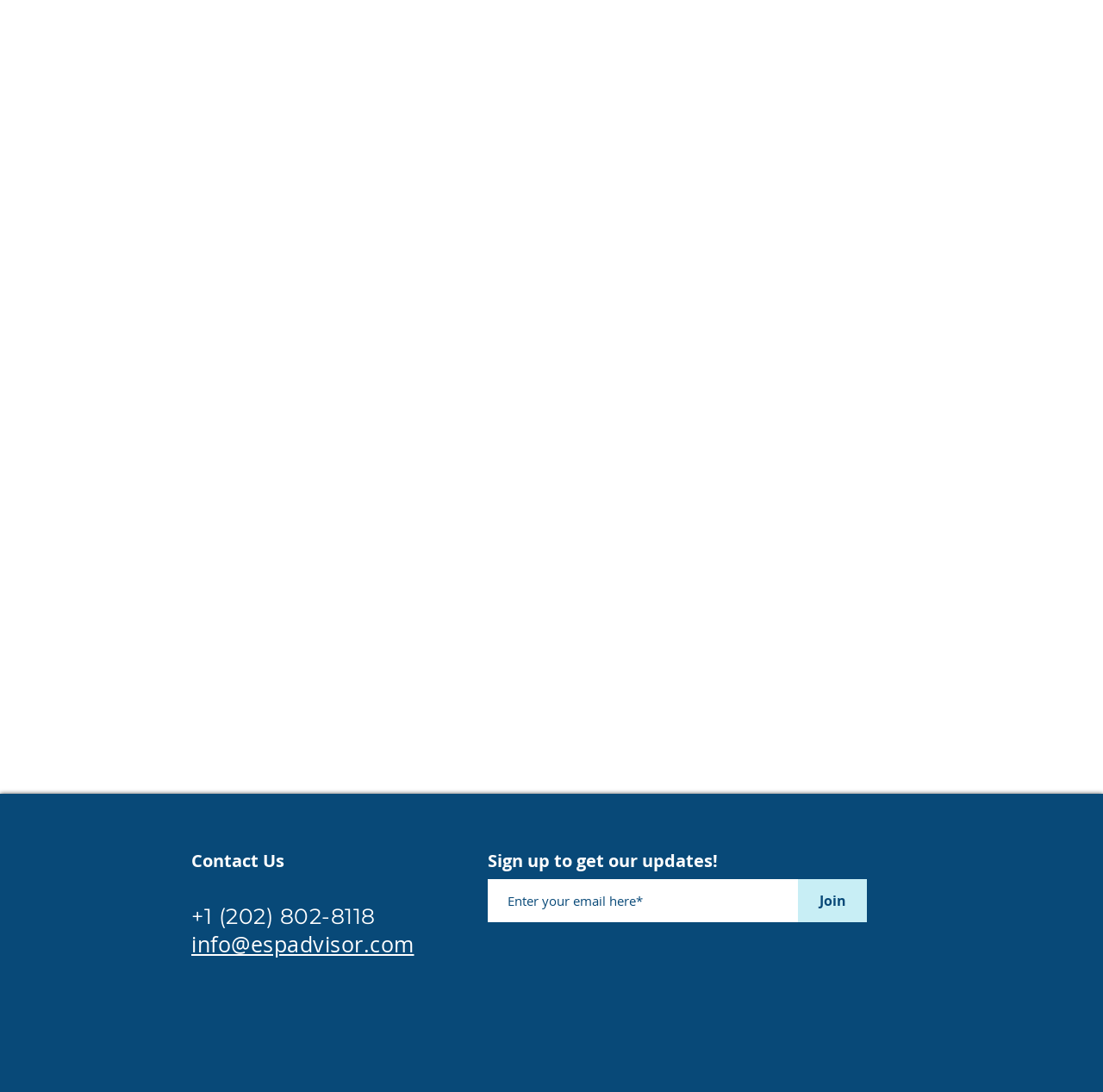Given the element description, predict the bounding box coordinates in the format (top-left x, top-left y, bottom-right x, bottom-right y), using floating point numbers between 0 and 1: aria-label="mapspng"

[0.248, 0.953, 0.266, 0.971]